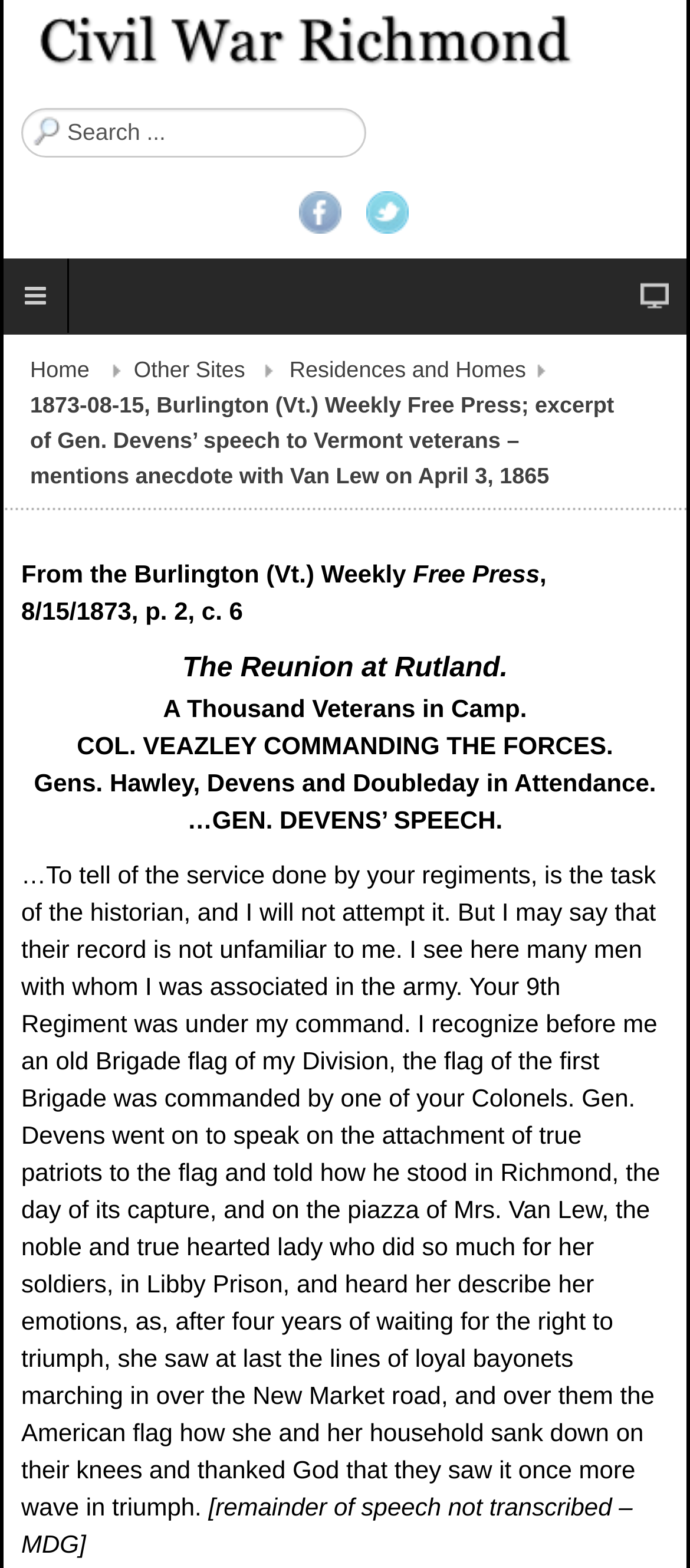Generate a comprehensive description of the contents of the webpage.

The webpage is about Civil War Richmond, an online research project by Mike Gorman. At the top, there is a link to the project's description, accompanied by an image, which spans almost the entire width of the page. Below this, there is a search bar with a placeholder text "Search..." on the left side, and social media links to Facebook and Twitter on the right side.

The main content of the page is an excerpt from the Burlington (Vt.) Weekly Free Press, dated August 15, 1873. The article is about a reunion at Rutland, where a thousand veterans gathered, and features a speech by Gen. Devens. The speech is transcribed in detail, describing the general's experience in Richmond, Virginia, during the Civil War, including his encounter with Mrs. Van Lew, a noble and true-hearted lady who helped soldiers in Libby Prison.

The article is divided into several paragraphs, with headings and subheadings that provide context to the speech. The text is dense, with no images or breaks, and spans almost the entire width of the page. At the bottom, there is a note indicating that the remainder of the speech was not transcribed.

On the left side, there are navigation links to other sections of the website, including "Home", "Other Sites", and "Residences and Homes".